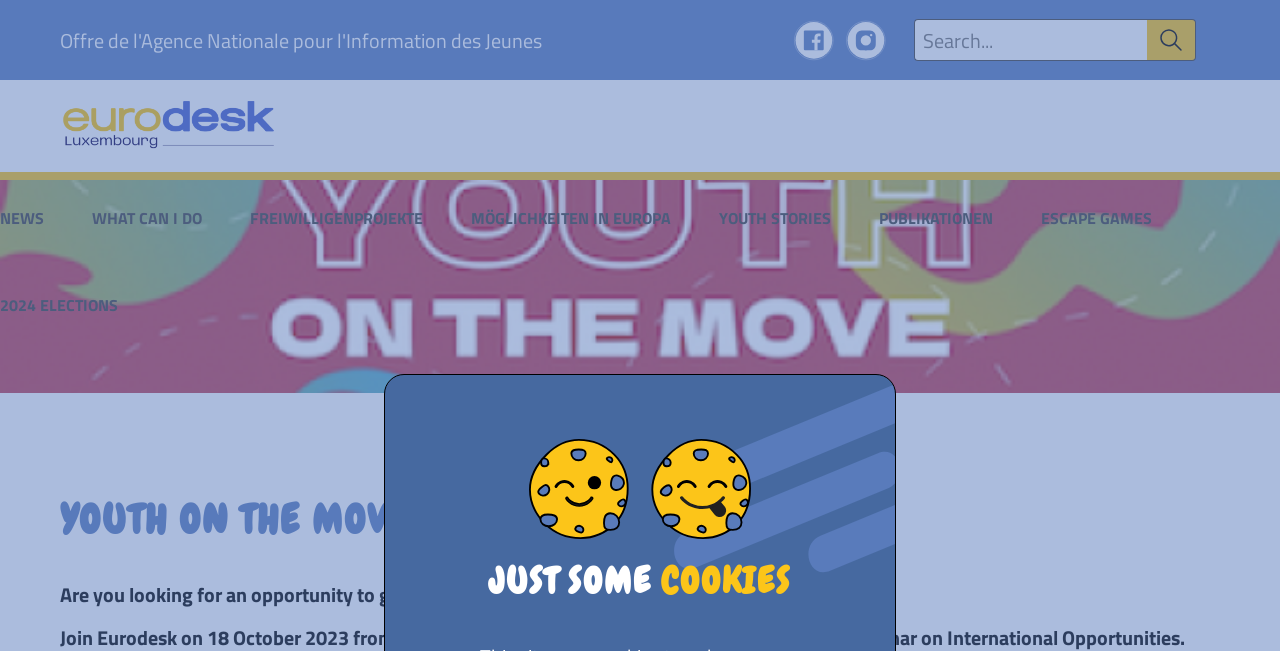Find and indicate the bounding box coordinates of the region you should select to follow the given instruction: "Click on facebook".

[0.617, 0.025, 0.655, 0.098]